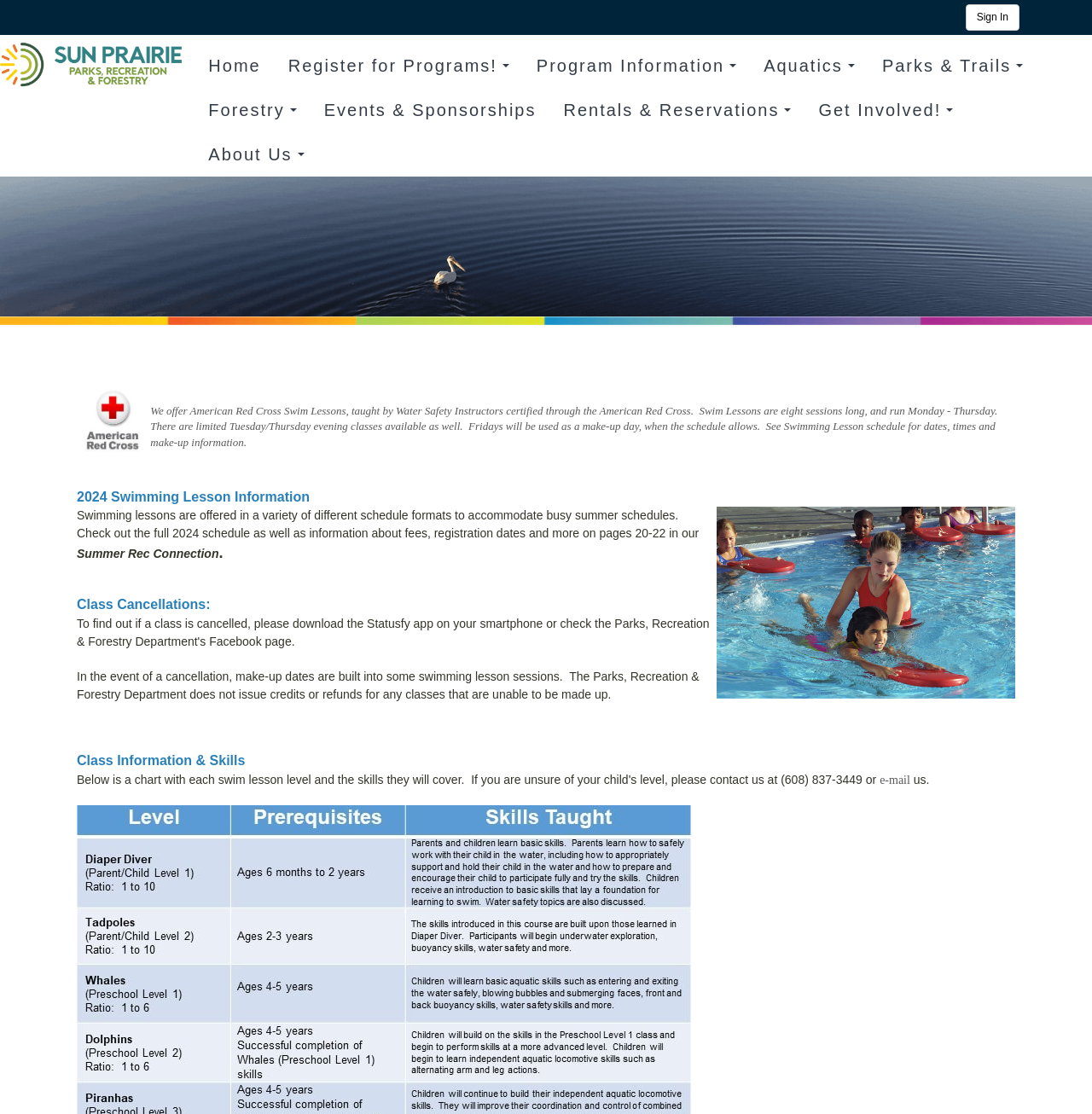Locate the bounding box coordinates of the clickable region to complete the following instruction: "Register for programs."

[0.251, 0.039, 0.479, 0.079]